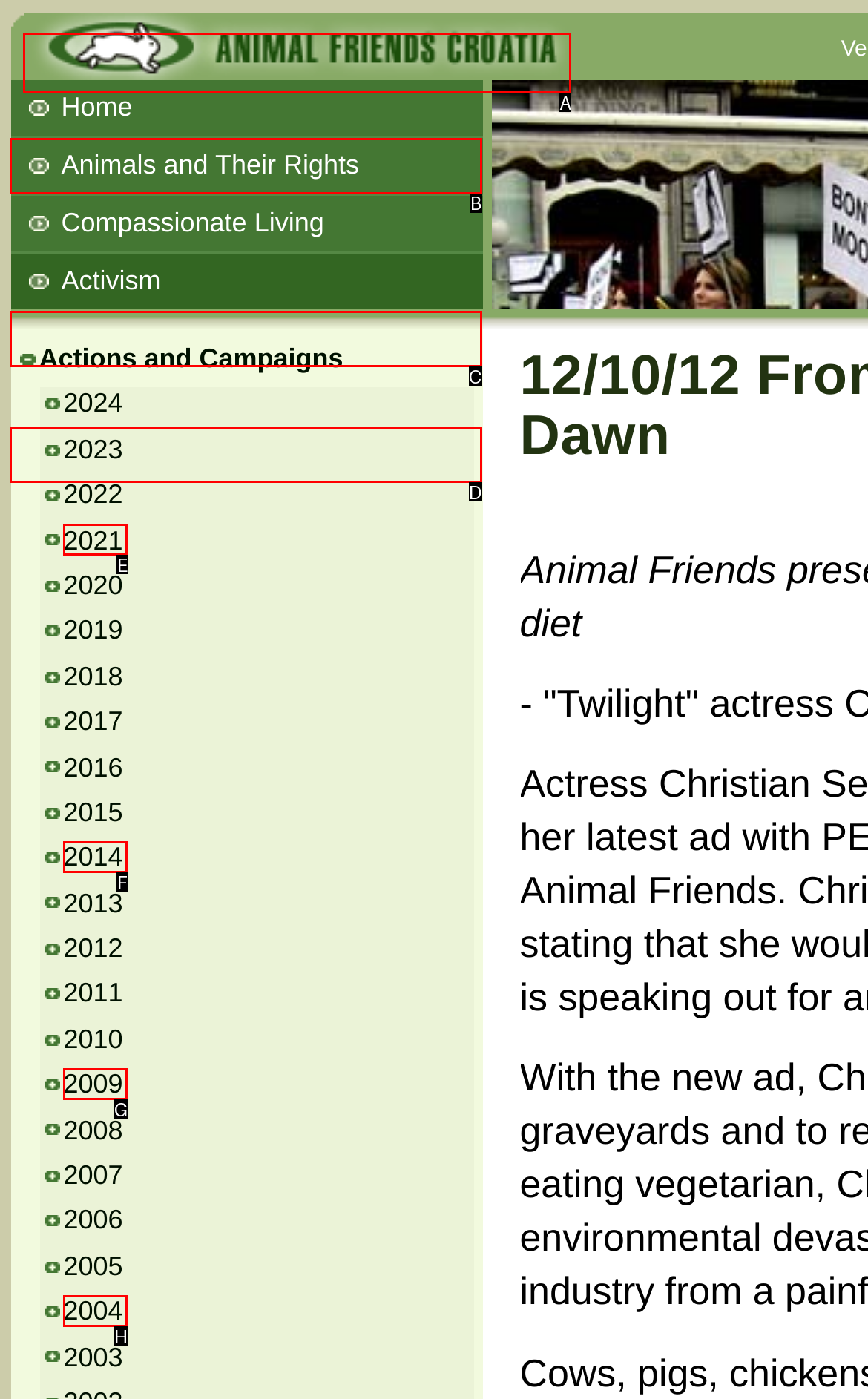Determine which option fits the element description: title="Animal Friends Croatia"
Answer with the option’s letter directly.

A